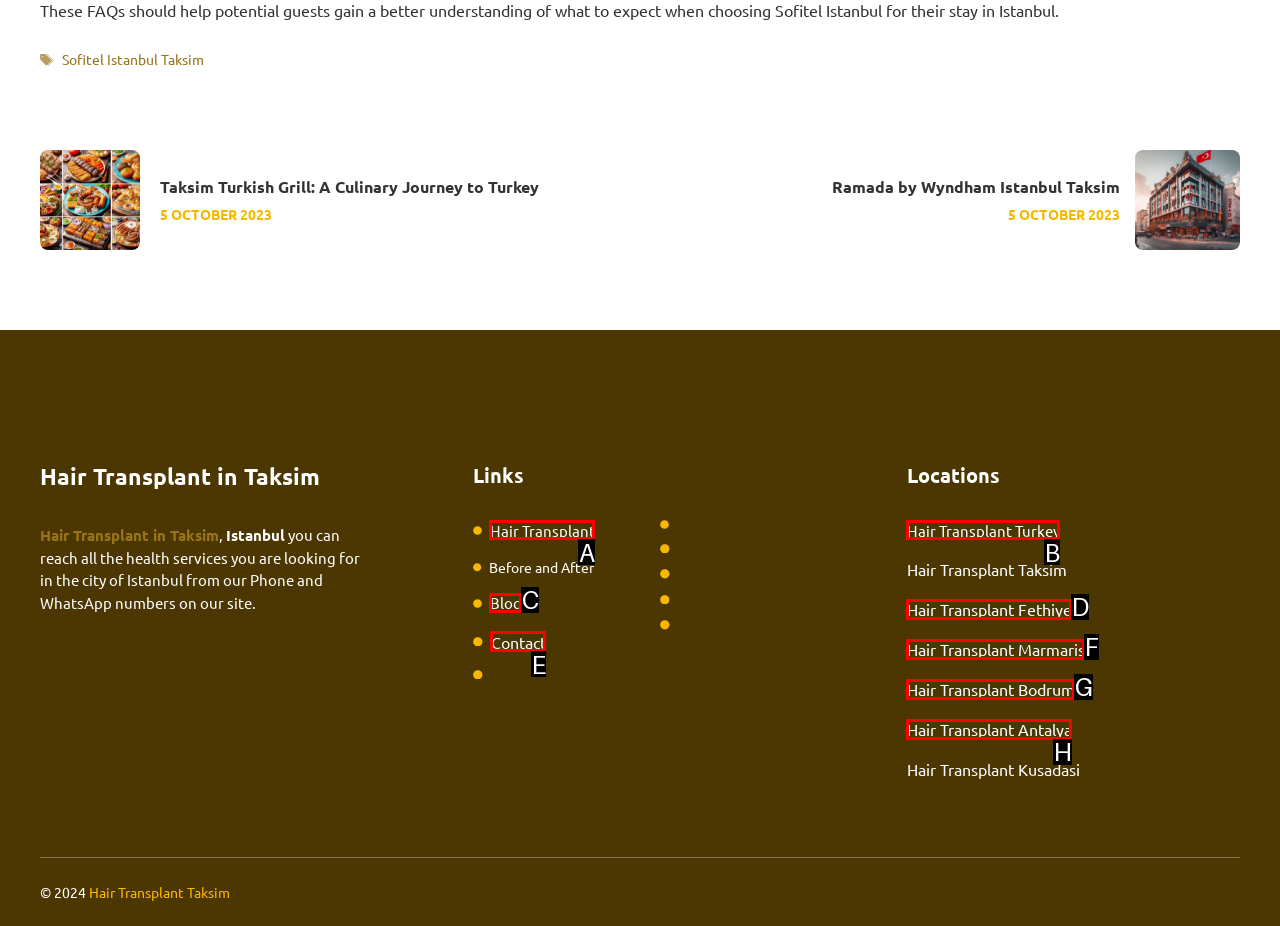Select the letter of the UI element that best matches: Hair Transplant Turkey
Answer with the letter of the correct option directly.

B